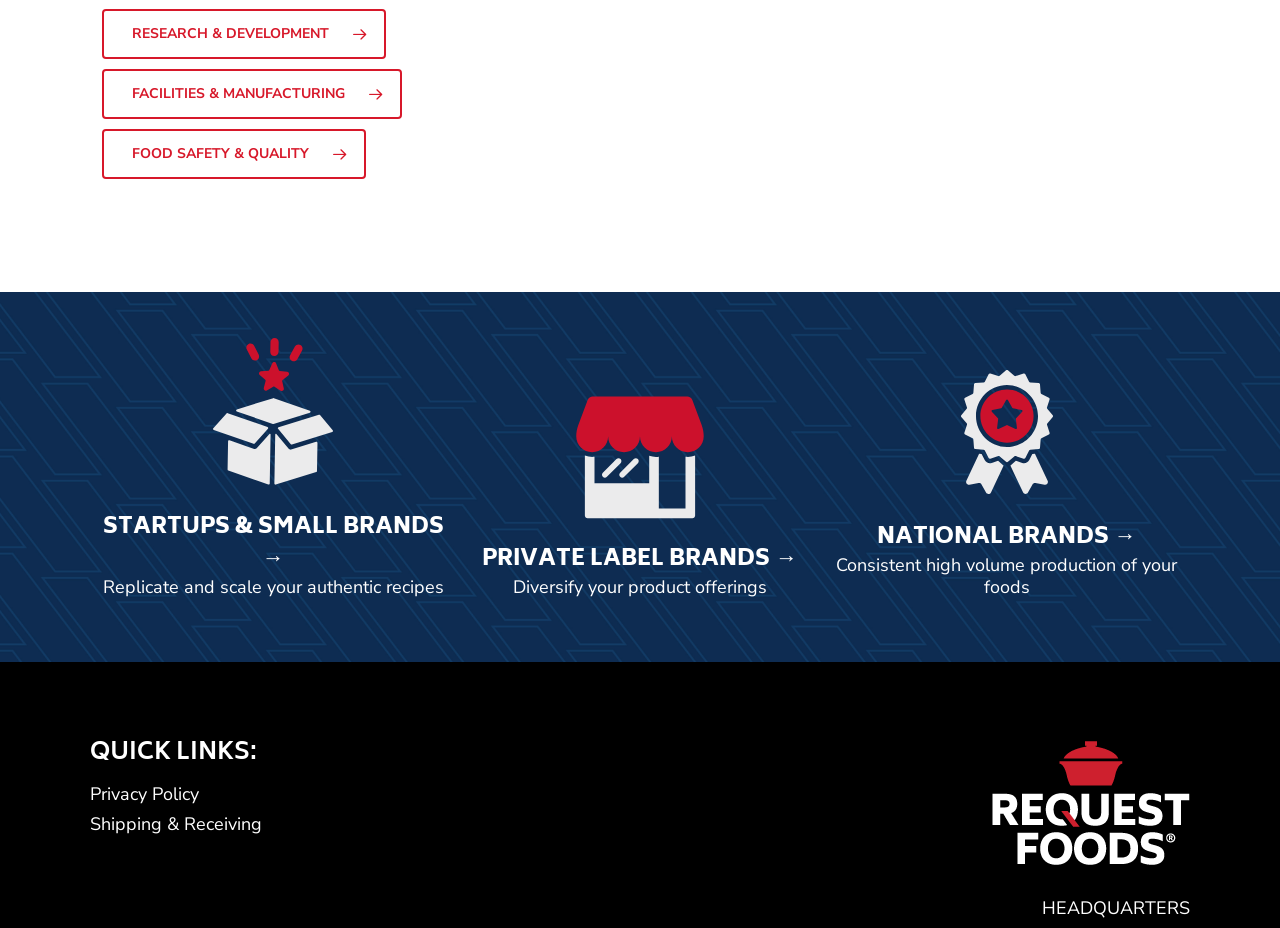What is the image at the bottom of the page?
Analyze the image and provide a thorough answer to the question.

The image at the bottom of the page is labeled 'request foods', indicating that it is a logo or branding element for the company Request Foods.